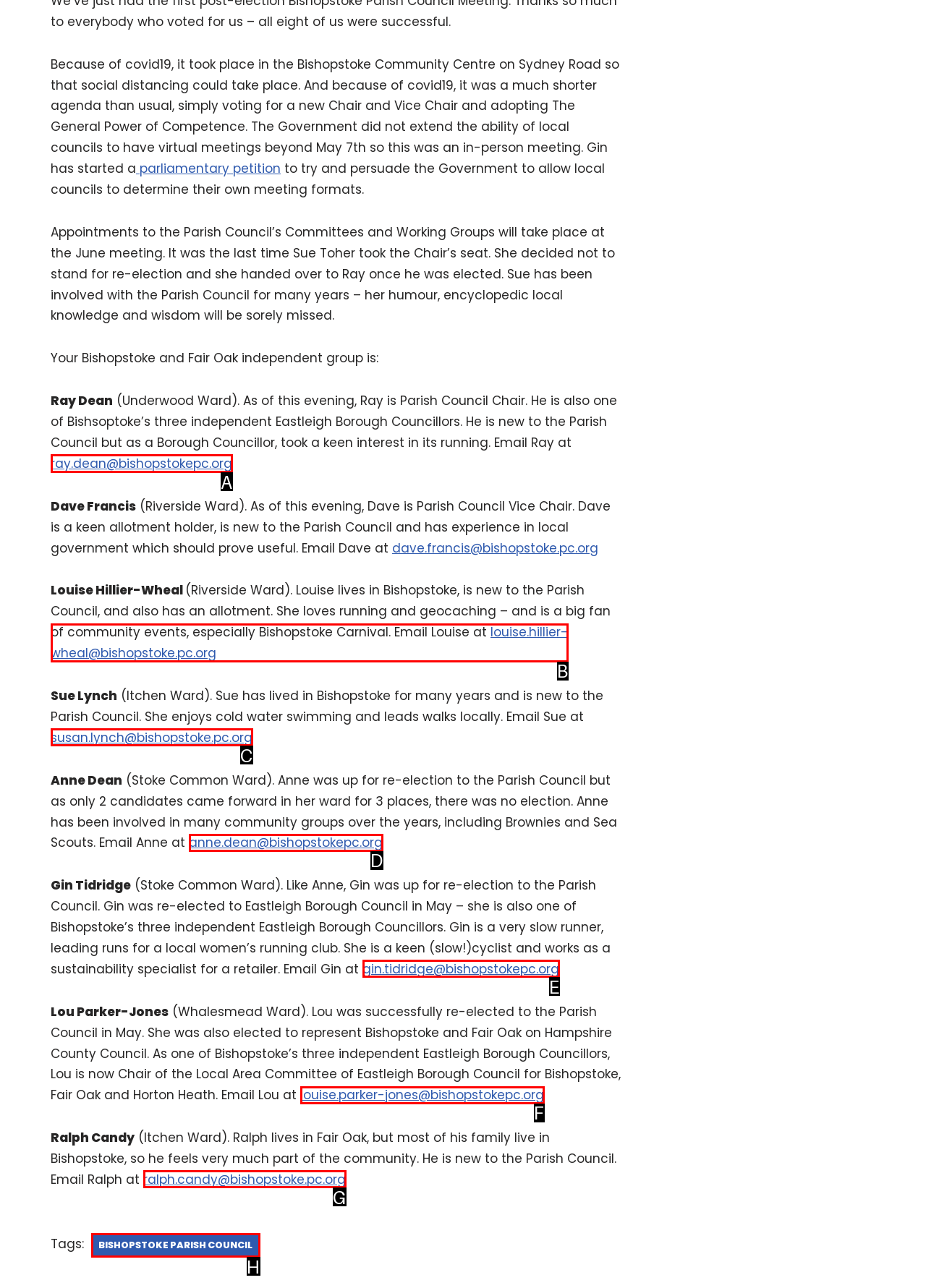Determine the letter of the element I should select to fulfill the following instruction: email Ray Dean. Just provide the letter.

A